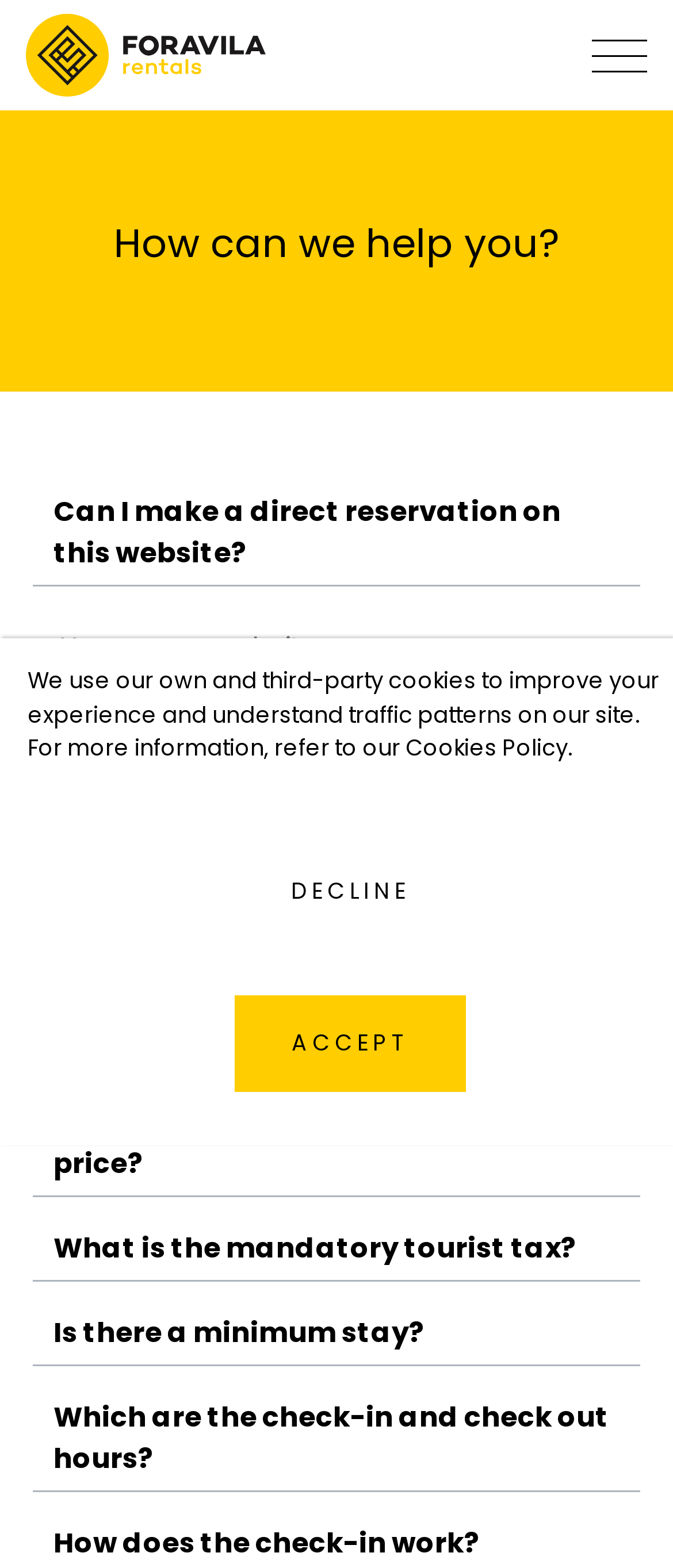Please determine the bounding box coordinates of the element to click on in order to accomplish the following task: "Click the 'What is the mandatory tourist tax?' button". Ensure the coordinates are four float numbers ranging from 0 to 1, i.e., [left, top, right, bottom].

[0.049, 0.777, 0.951, 0.818]